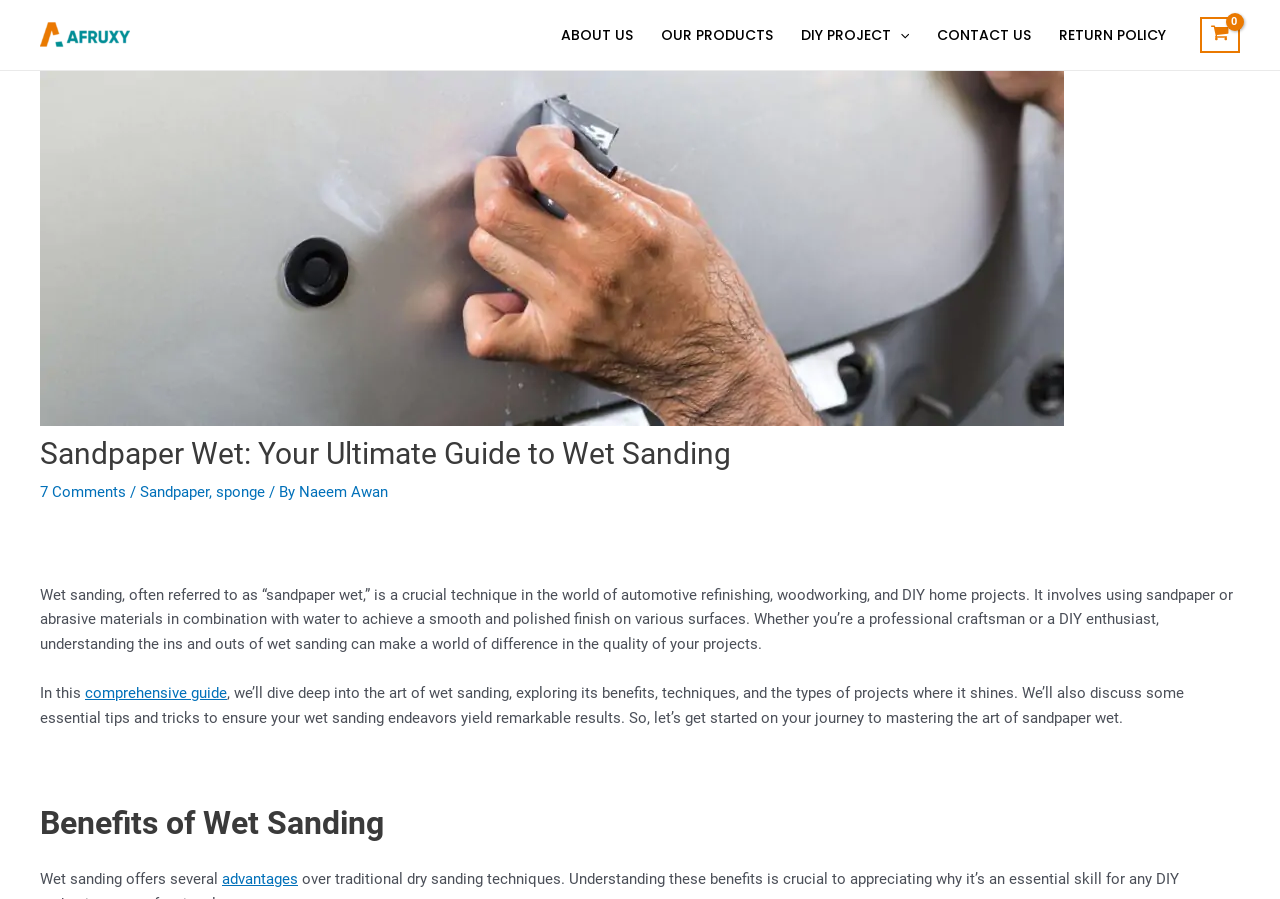Respond to the following query with just one word or a short phrase: 
How many navigation links are there?

5